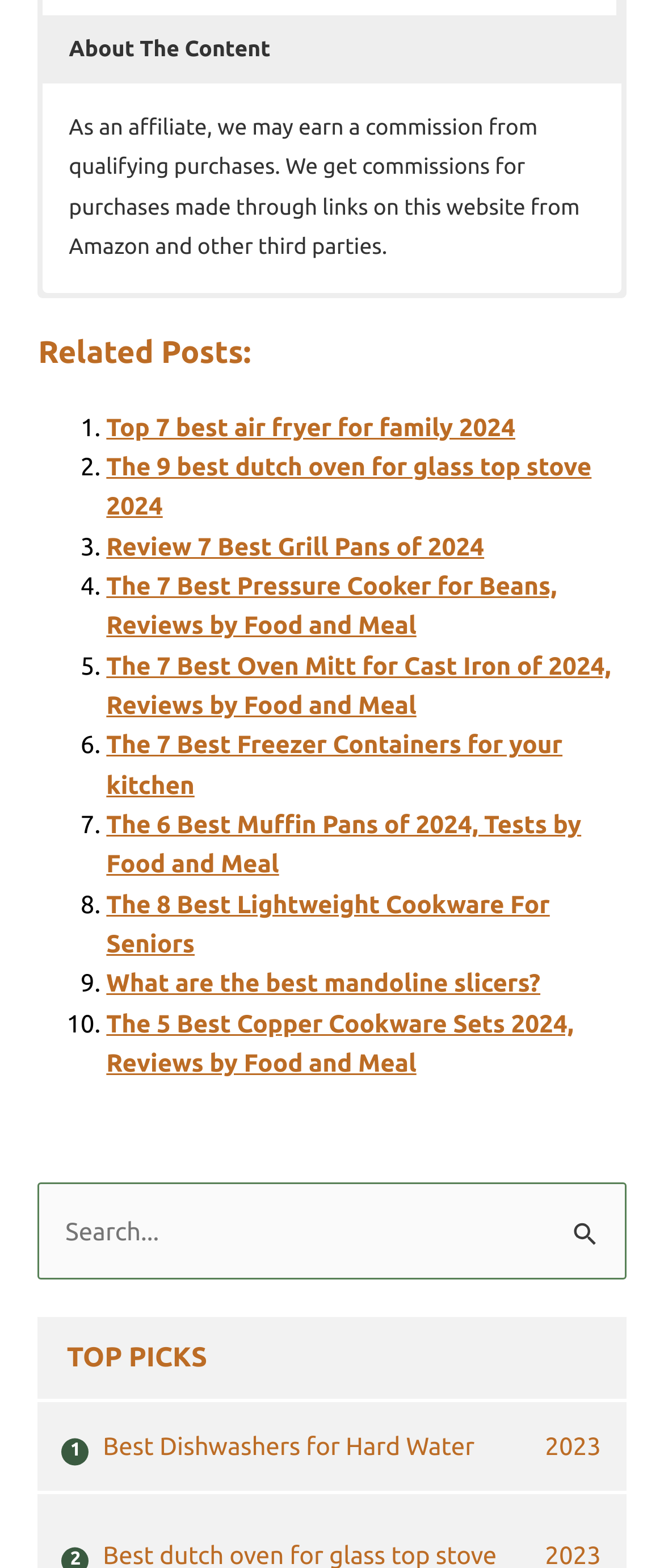Bounding box coordinates are to be given in the format (top-left x, top-left y, bottom-right x, bottom-right y). All values must be floating point numbers between 0 and 1. Provide the bounding box coordinate for the UI element described as: Mark Zoch

[0.684, 0.318, 0.841, 0.334]